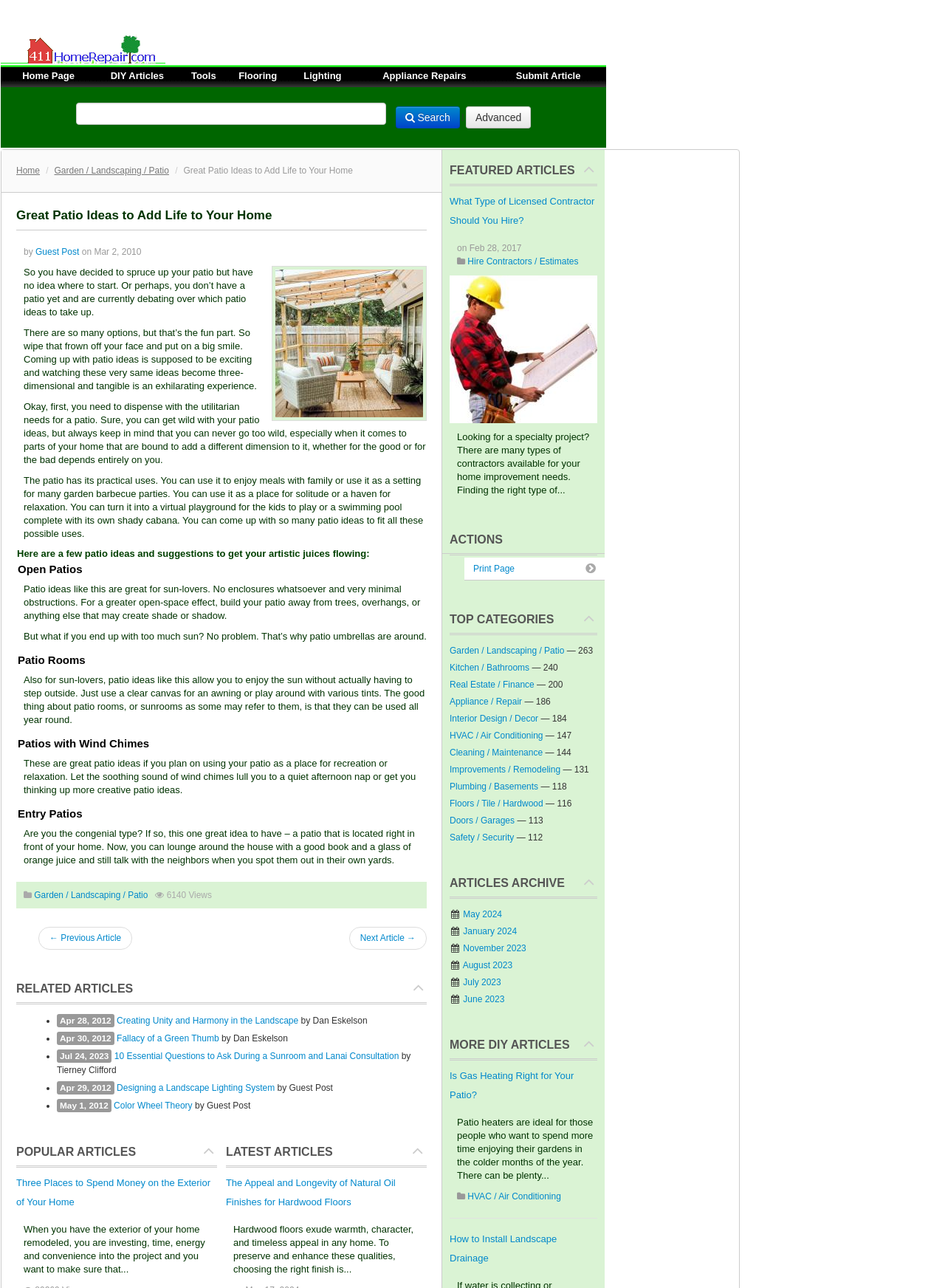Please predict the bounding box coordinates (top-left x, top-left y, bottom-right x, bottom-right y) for the UI element in the screenshot that fits the description: Fallacy of a Green Thumb

[0.123, 0.802, 0.232, 0.81]